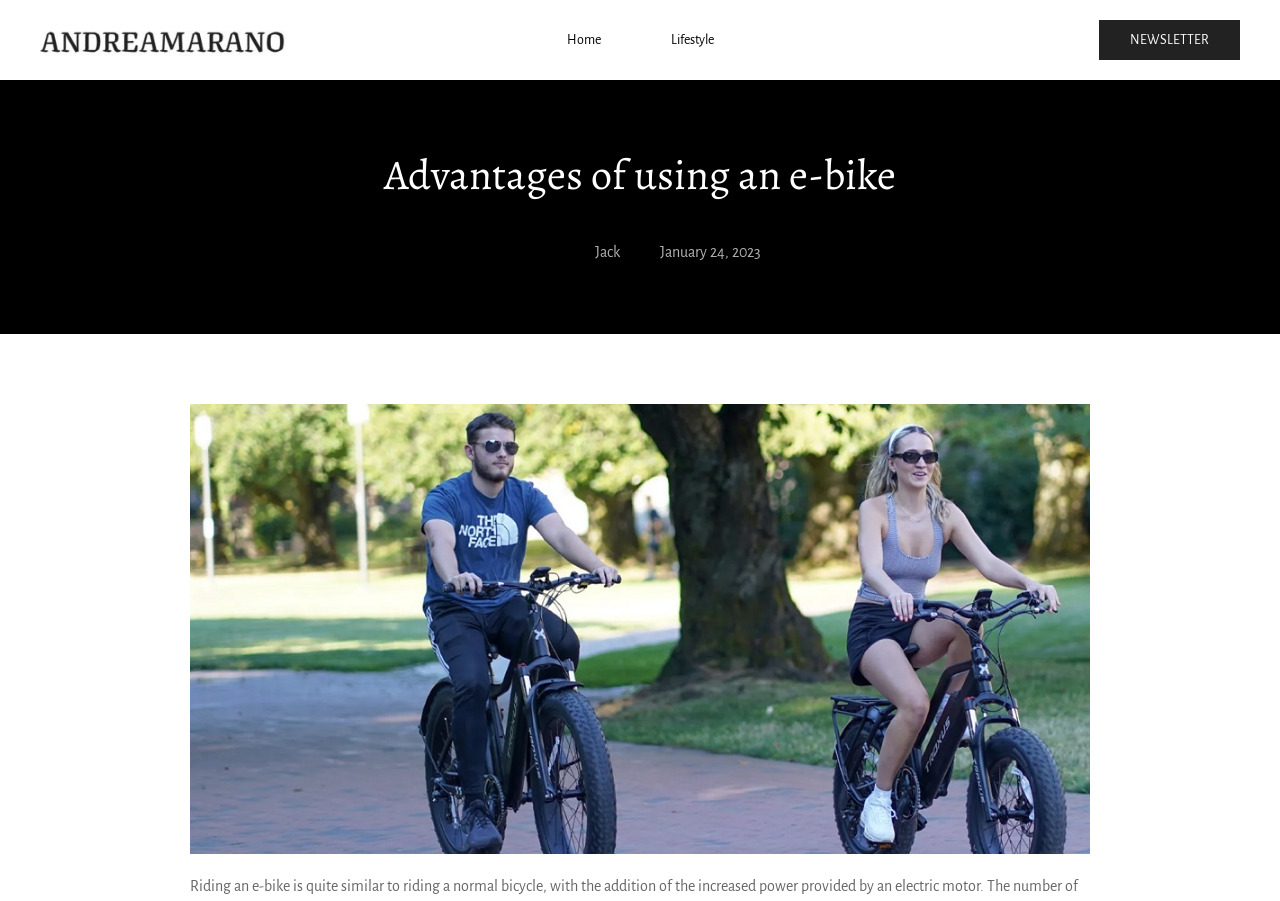When was the article published?
Give a comprehensive and detailed explanation for the question.

The publication date 'January 24, 2023' is mentioned in the webpage, specifically in the time element with the text 'January 24, 2023'.